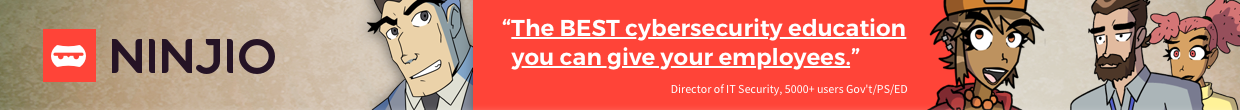Using the image as a reference, answer the following question in as much detail as possible:
How many users does NINJIO serve?

The image highlights the credentials of a satisfied director of IT Security, mentioning that NINJIO successfully serves over 5,000 users in government and public sector entities.